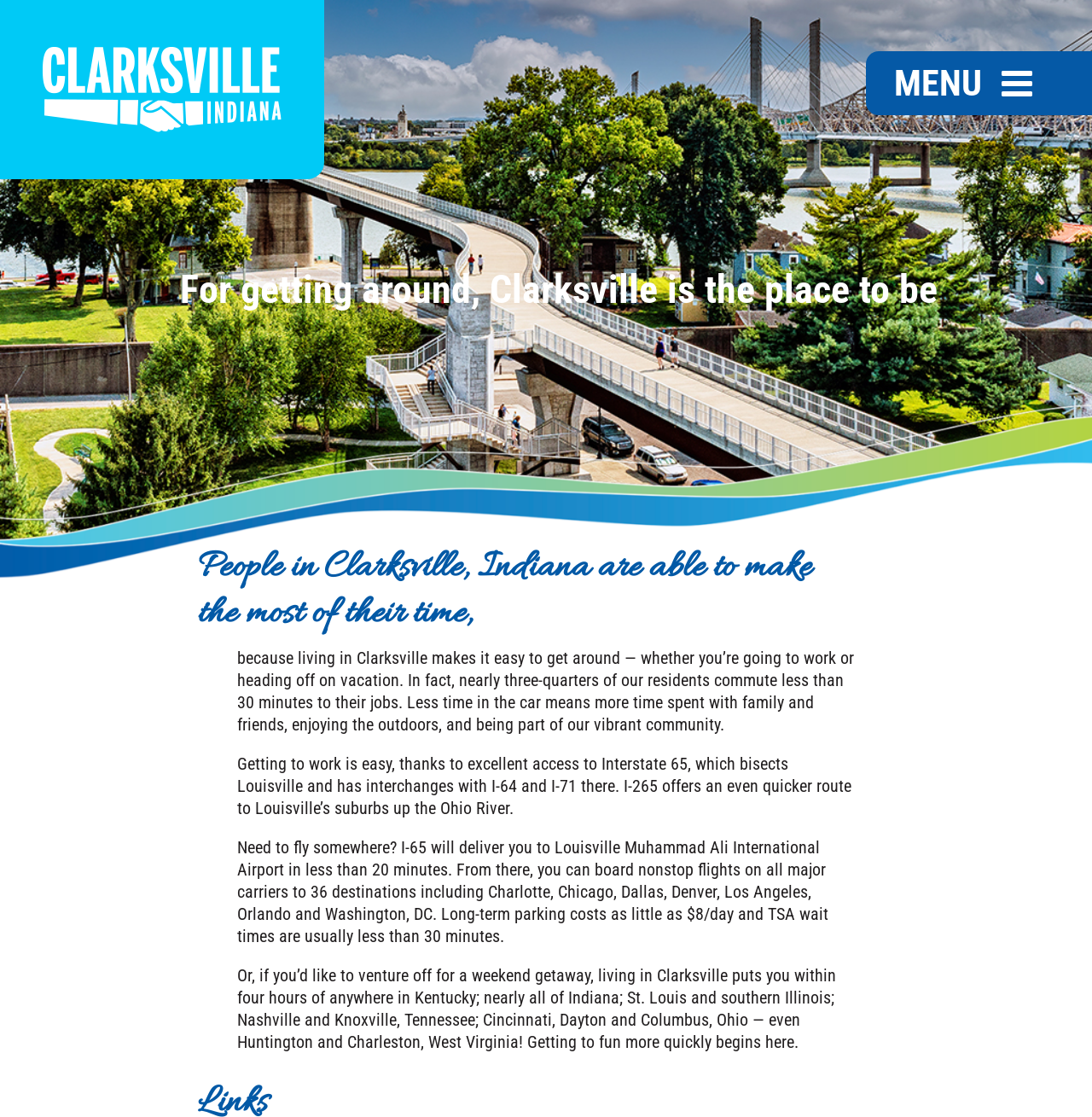Given the element description, predict the bounding box coordinates in the format (top-left x, top-left y, bottom-right x, bottom-right y), using floating point numbers between 0 and 1: alt="Logo"

[0.0, 0.0, 0.297, 0.076]